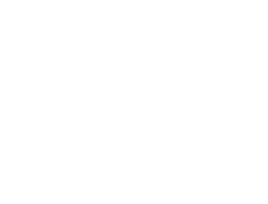Describe every important feature and element in the image comprehensively.

The image showcases the DHD-650 drilling machine, a robust piece of equipment designed for precision deep-hole drilling. The DHD-650 is highlighted as a related product in the context of advanced machining solutions. It is likely used in various industrial applications, demonstrating efficiency and high-performance capabilities. The background indicates that users can explore more about this model through a dedicated link, suggesting further technical specifications and purchasing options are available.